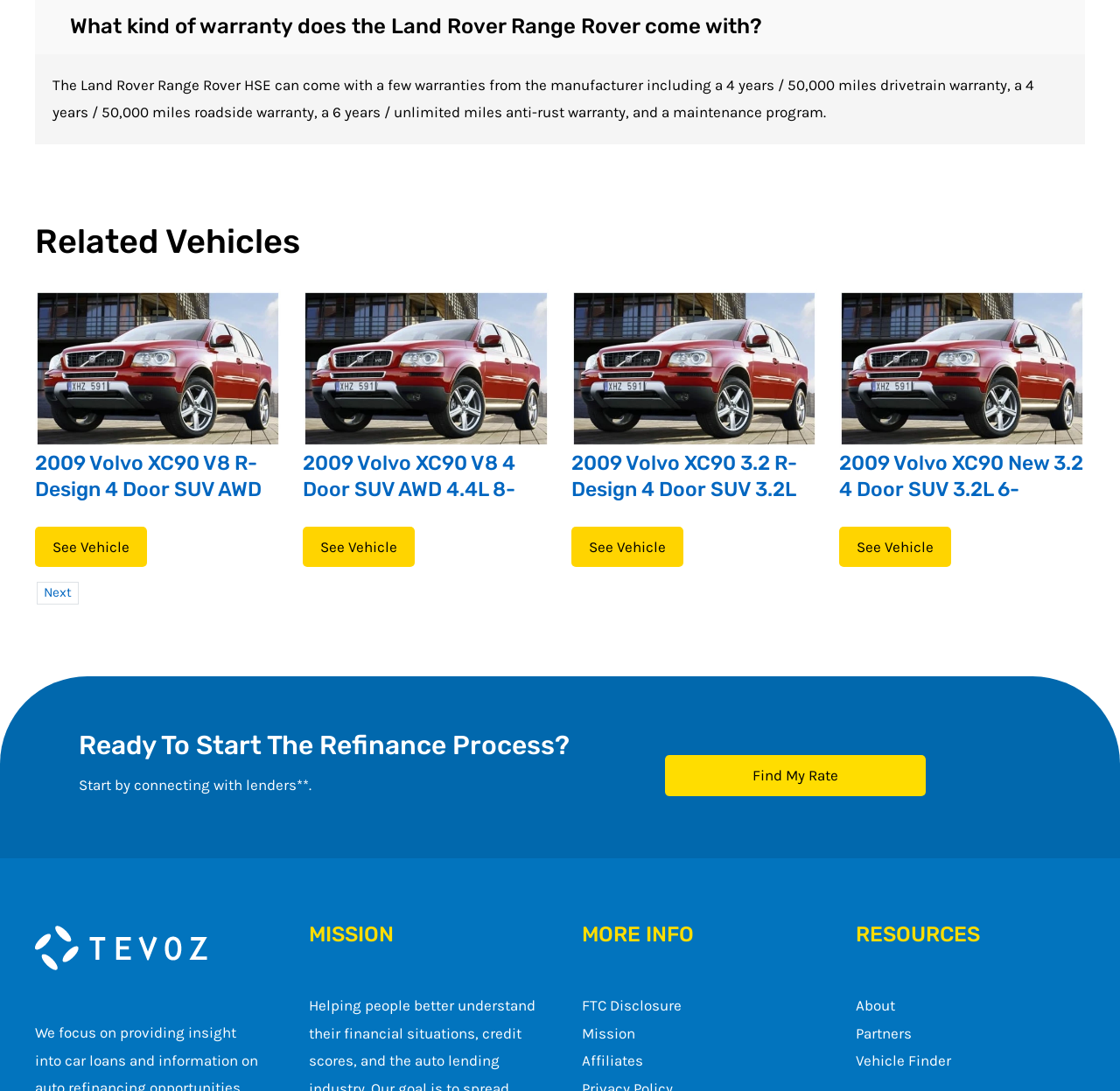Please find the bounding box coordinates of the element that needs to be clicked to perform the following instruction: "Go to the 'MISSION' page". The bounding box coordinates should be four float numbers between 0 and 1, represented as [left, top, right, bottom].

[0.275, 0.842, 0.48, 0.871]